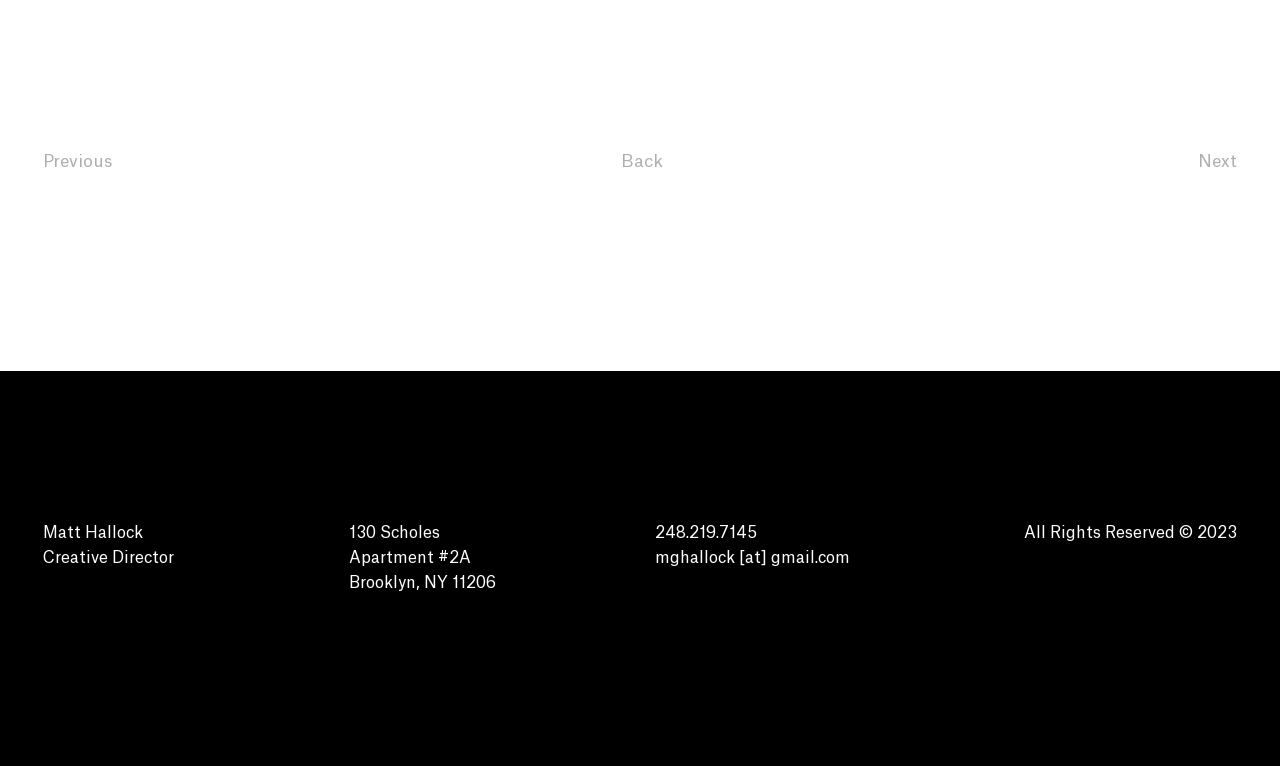What is the name of the person?
Offer a detailed and exhaustive answer to the question.

The name of the person can be found in the link element with the text 'Matt Hallock' located at the top-left section of the webpage, which is likely to be the person's name.